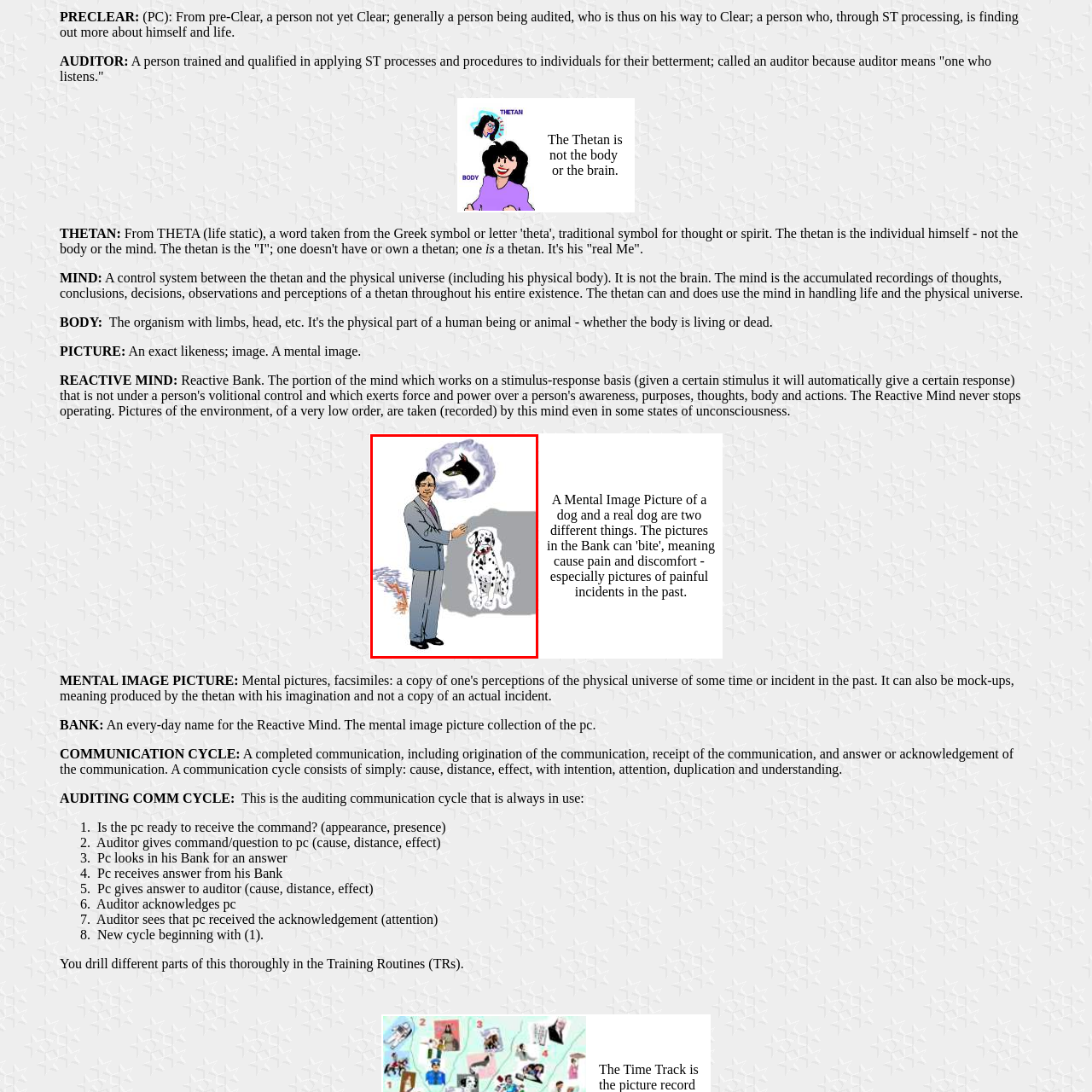Inspect the image surrounded by the red outline and respond to the question with a brief word or phrase:
What do the abstract lines on the left side signify?

negative thoughts